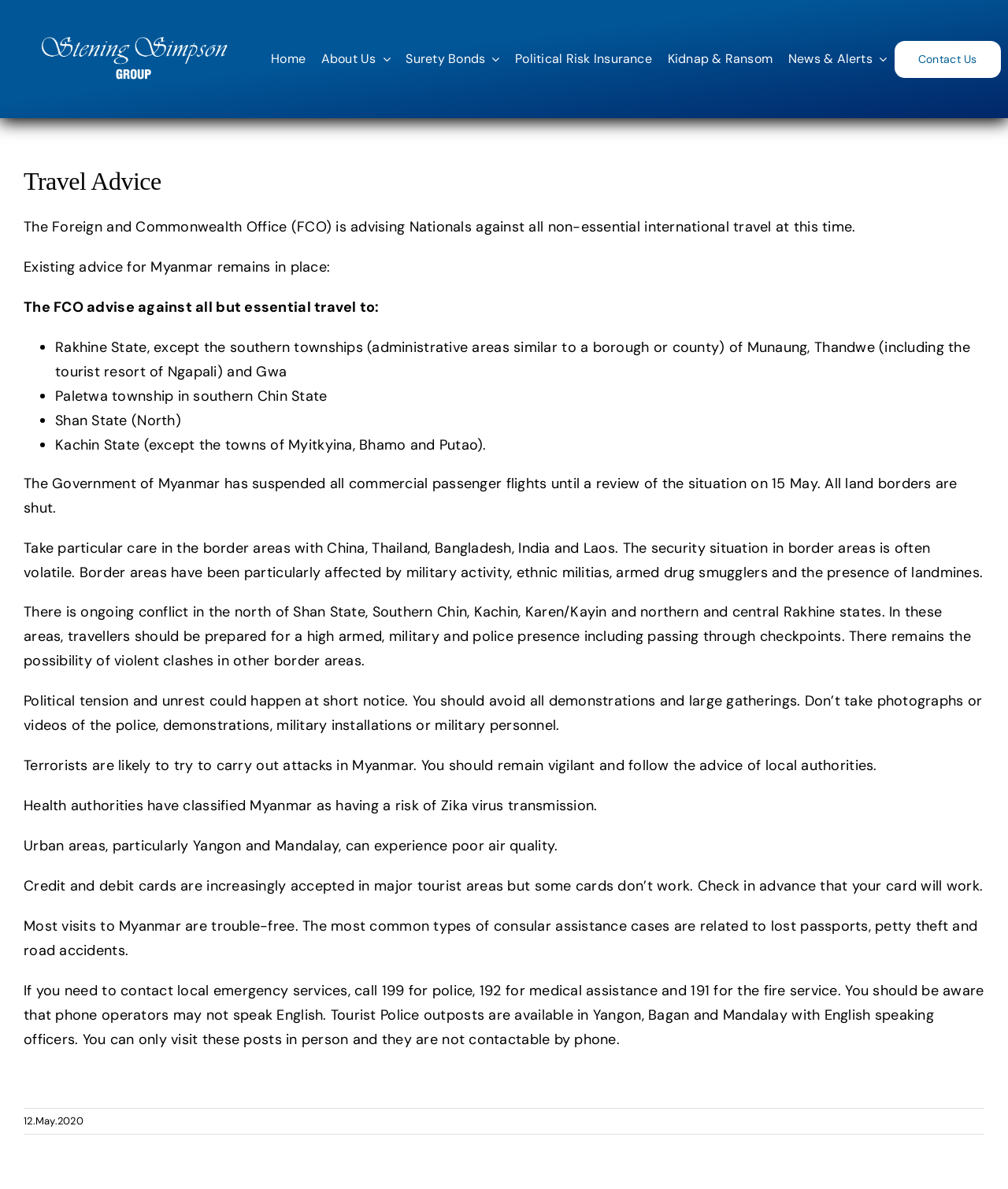Could you specify the bounding box coordinates for the clickable section to complete the following instruction: "Click the 'About Us' link"?

[0.318, 0.036, 0.387, 0.063]